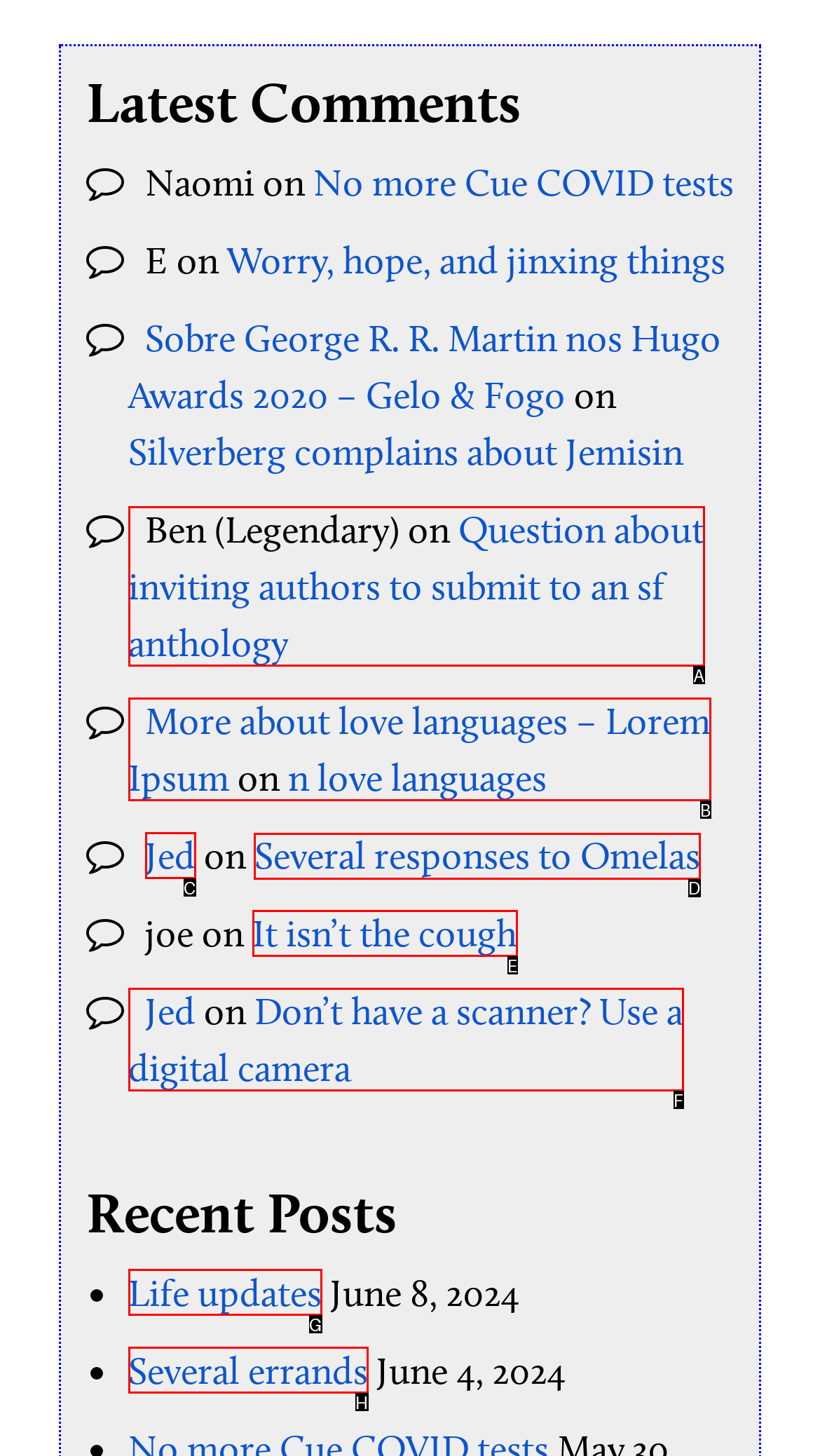Select the HTML element that needs to be clicked to perform the task: view Jed's response. Reply with the letter of the chosen option.

D